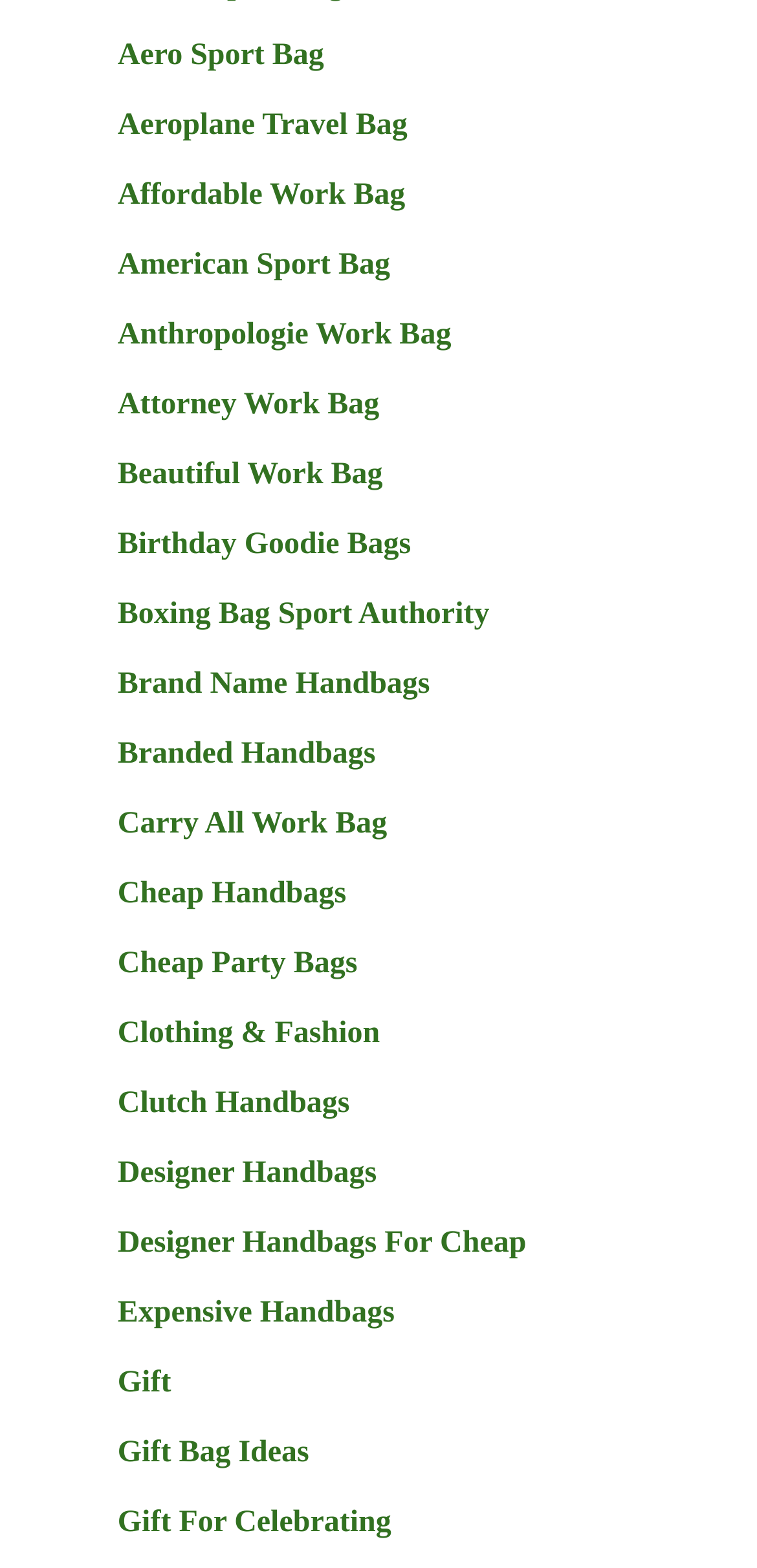Predict the bounding box coordinates of the UI element that matches this description: "Designer Handbags For Cheap". The coordinates should be in the format [left, top, right, bottom] with each value between 0 and 1.

[0.155, 0.782, 0.695, 0.803]